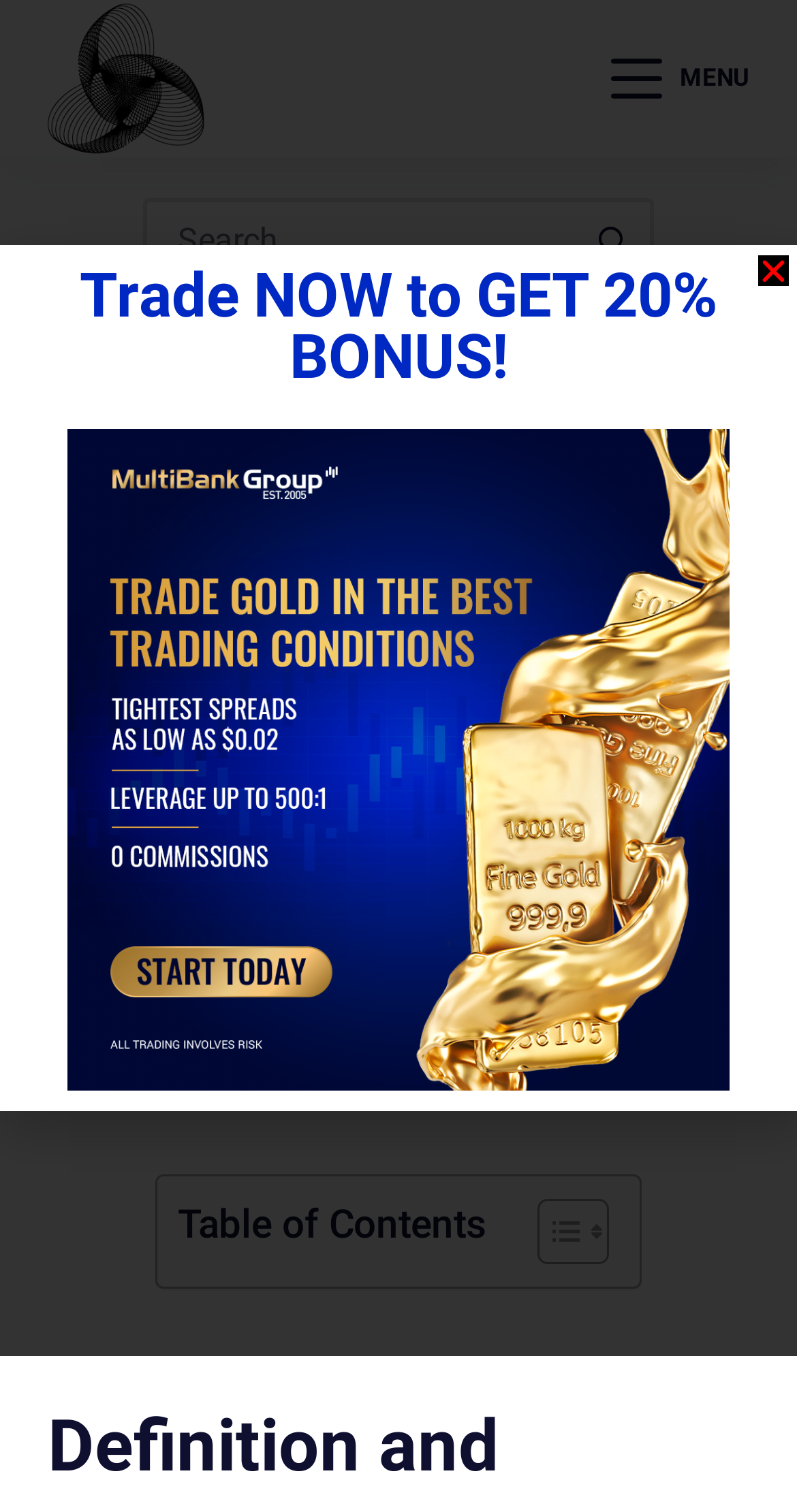What is the purpose of the search box?
Can you provide an in-depth and detailed response to the question?

The search box is located in the top section of the webpage, and it has a placeholder text 'Search for...'. This suggests that the purpose of the search box is to allow users to search for specific content on the website.